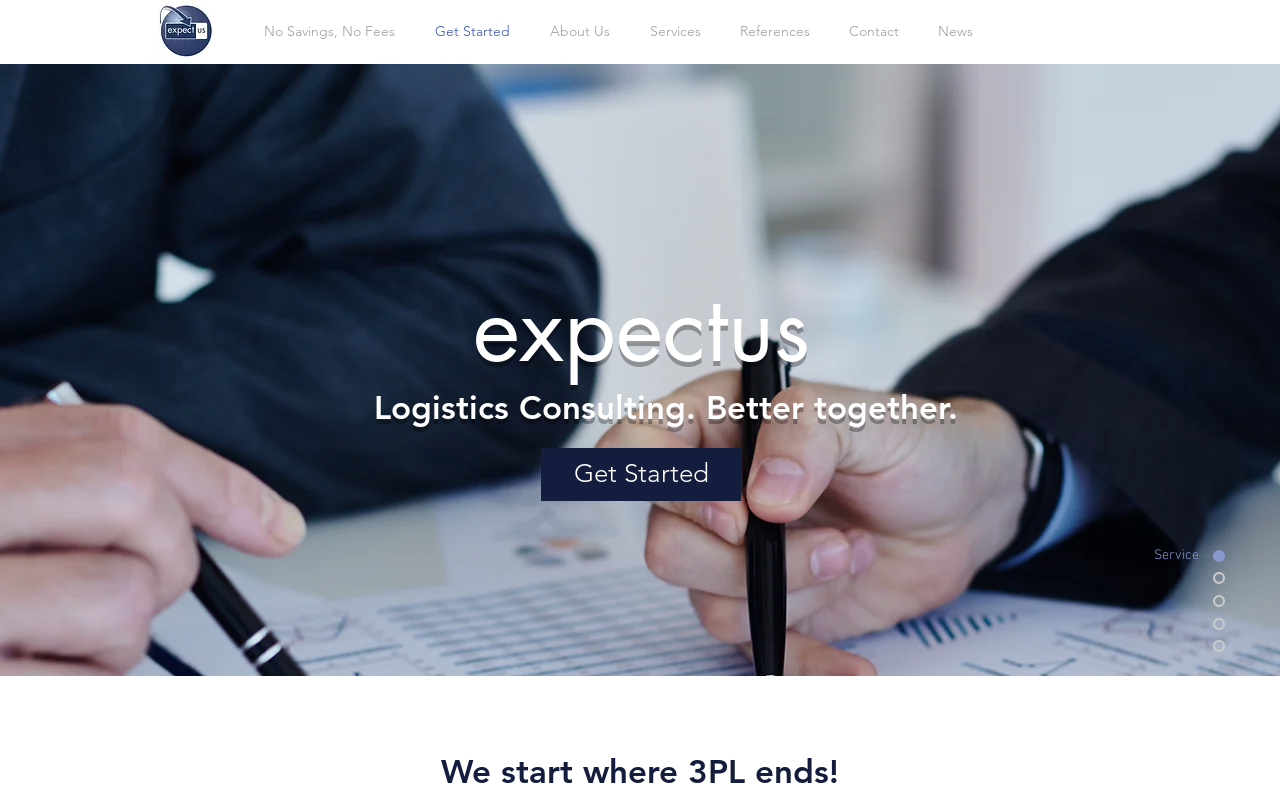Please determine the bounding box coordinates of the element's region to click for the following instruction: "Go to Contact page".

[0.648, 0.023, 0.717, 0.056]